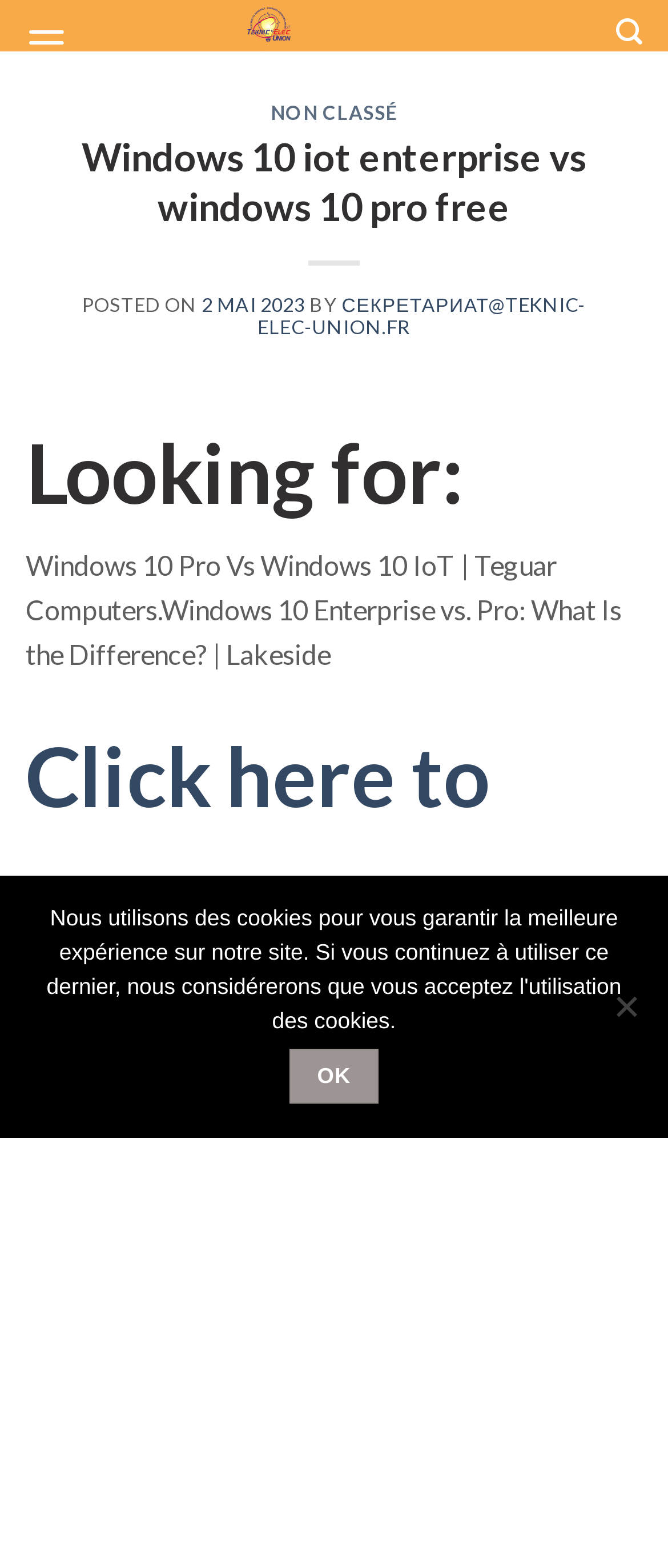Respond to the question below with a single word or phrase:
What is the topic of the current webpage?

Windows 10